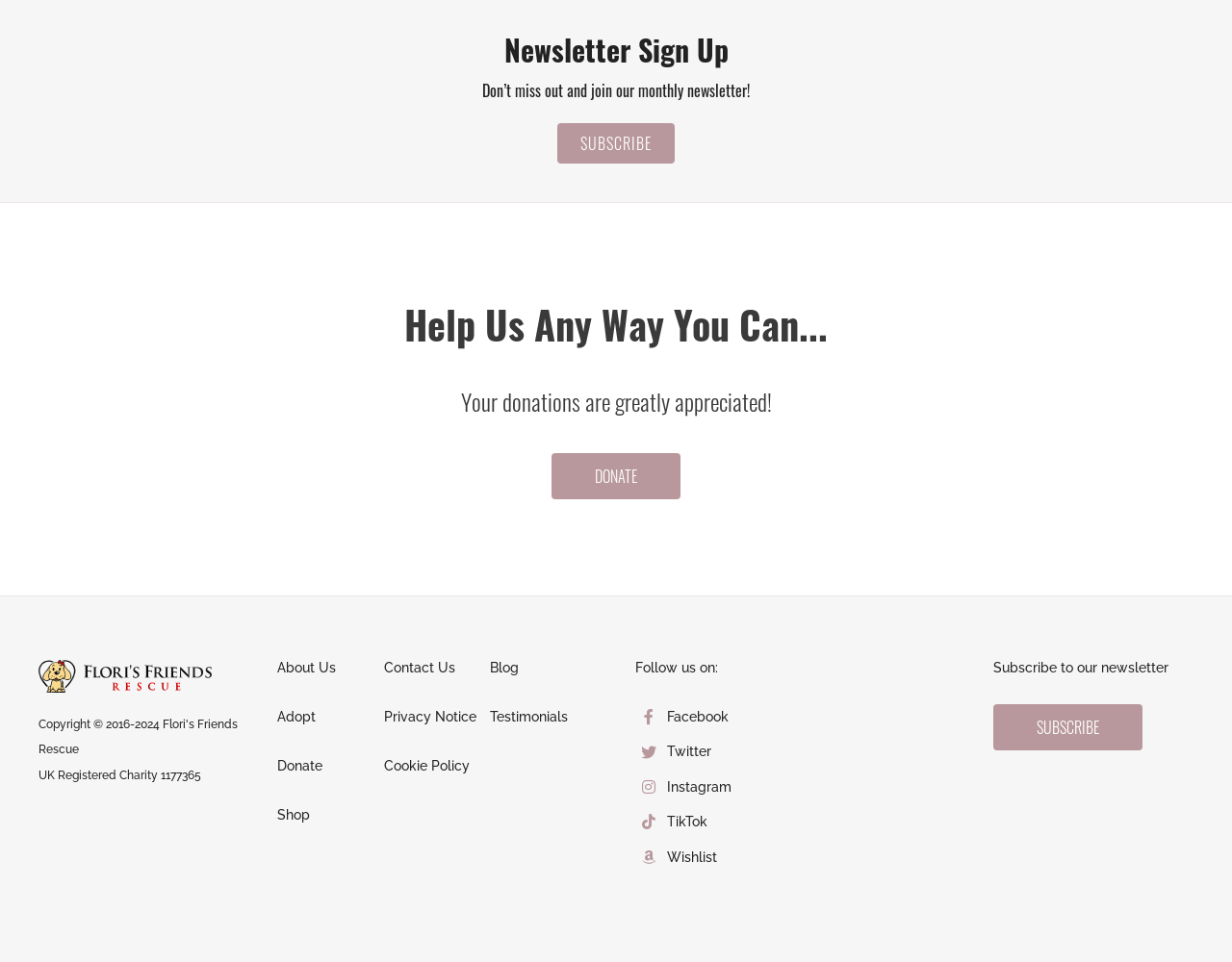Please give a concise answer to this question using a single word or phrase: 
What is the name of the company that designed the website?

Fairly Marvellous